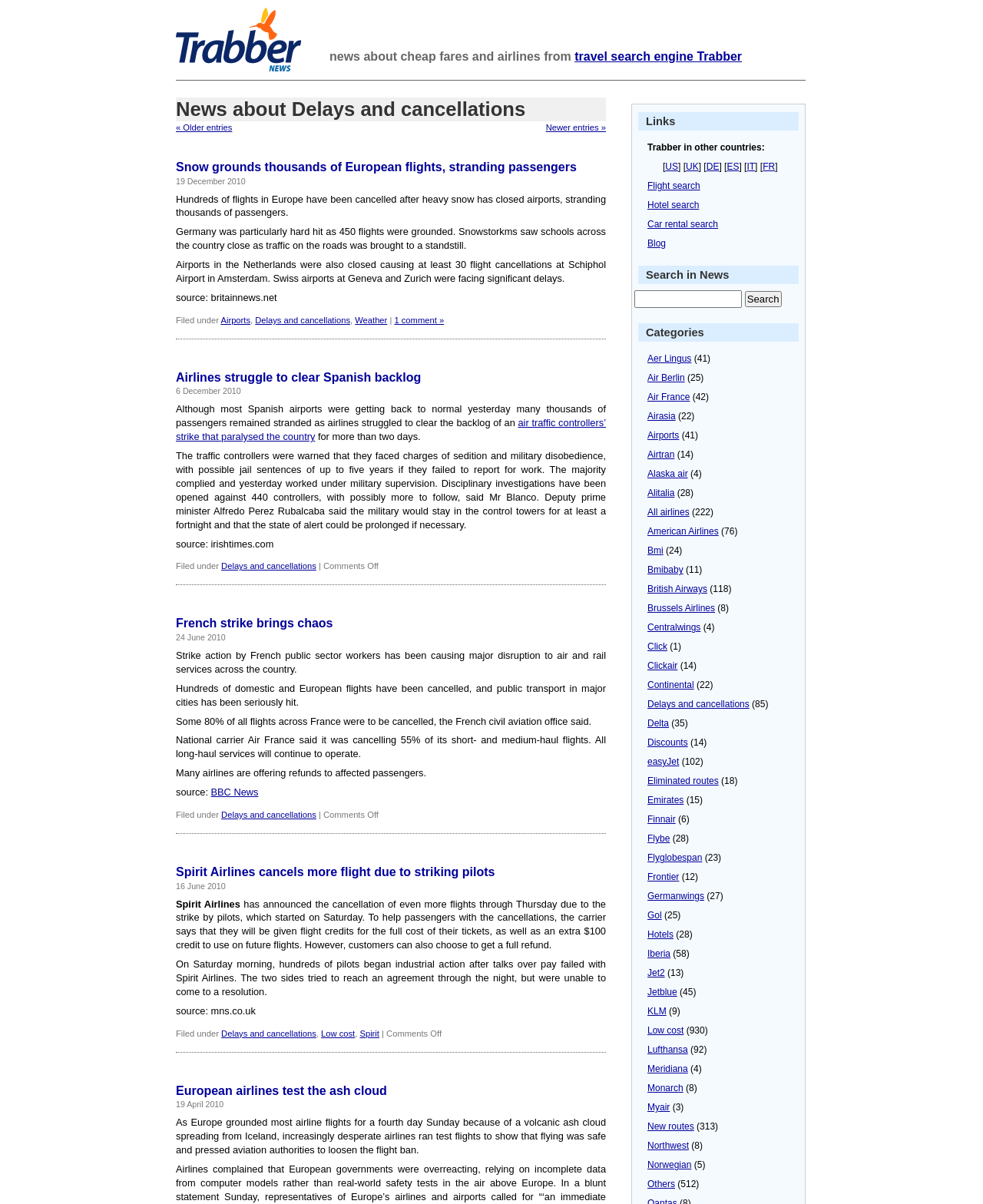Please determine the bounding box coordinates for the UI element described here. Use the format (top-left x, top-left y, bottom-right x, bottom-right y) with values bounded between 0 and 1: Air France

[0.659, 0.325, 0.702, 0.334]